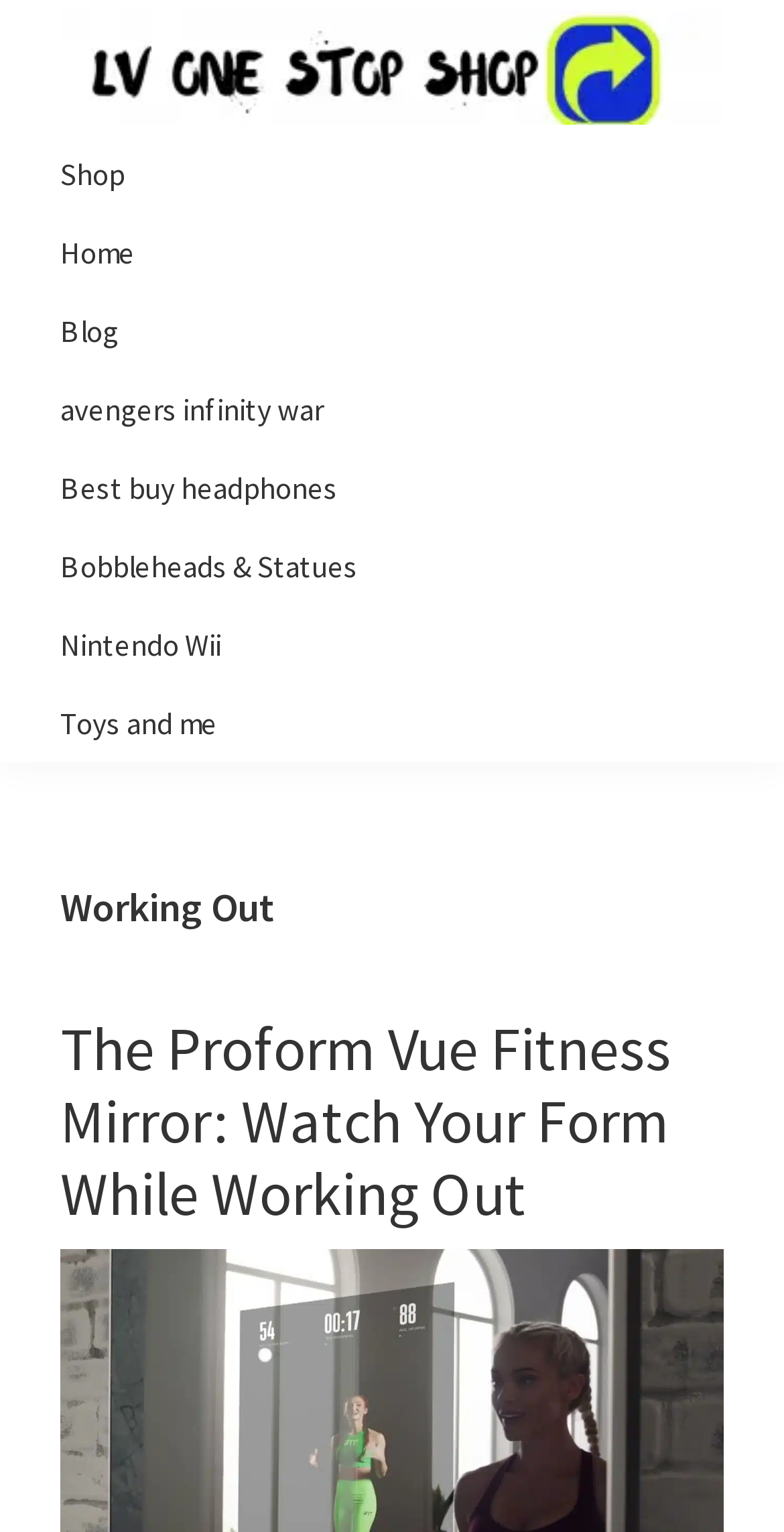Deliver a detailed narrative of the webpage's visual and textual elements.

The webpage is titled "All Items tagged as at Lv One Stop Shop". At the top left corner, there are four "Skip to" links, allowing users to navigate to primary navigation, main content, primary sidebar, and footer. 

Below these links, there is a prominent link to "Lv One Stop Shop" with an accompanying image, taking up most of the top section of the page. To the right of the image, there is a brief description "Shop, store, buy". 

Underneath, there is a main navigation menu with links to "Shop", "Home", "Blog", and several specific product categories, including "Avengers Infinity War", "Best buy headphones", "Bobbleheads & Statues", "Nintendo Wii", and "Toys and me". 

Further down, there is a section titled "Working Out", which contains a heading "The Proform Vue Fitness Mirror: Watch Your Form While Working Out" with a link to the same title.